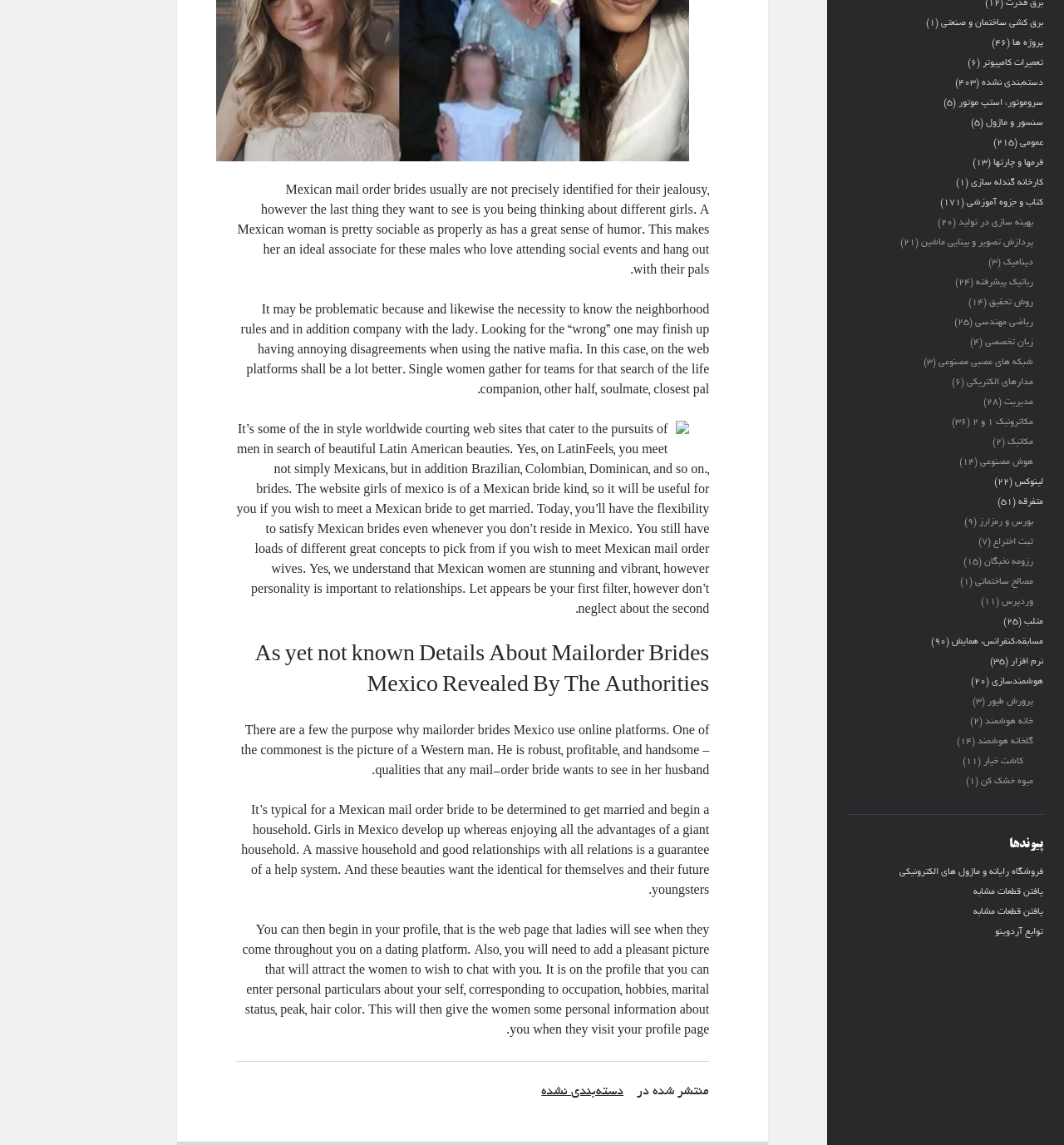Please identify the bounding box coordinates of the element that needs to be clicked to execute the following command: "Explore سروموتور، استپ موتور". Provide the bounding box using four float numbers between 0 and 1, formatted as [left, top, right, bottom].

[0.901, 0.086, 0.981, 0.095]